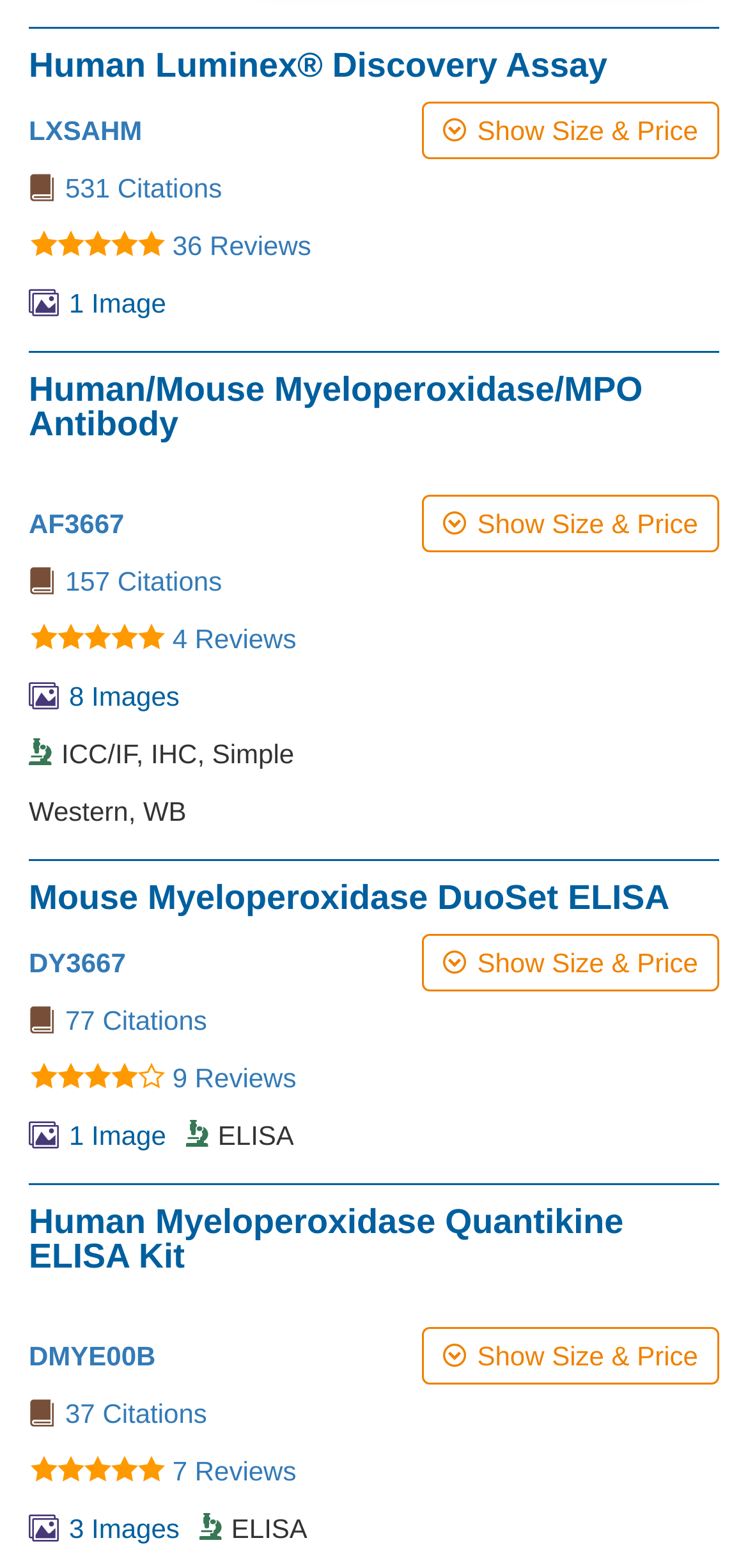Bounding box coordinates are specified in the format (top-left x, top-left y, bottom-right x, bottom-right y). All values are floating point numbers bounded between 0 and 1. Please provide the bounding box coordinate of the region this sentence describes: AF3667

[0.038, 0.323, 0.166, 0.342]